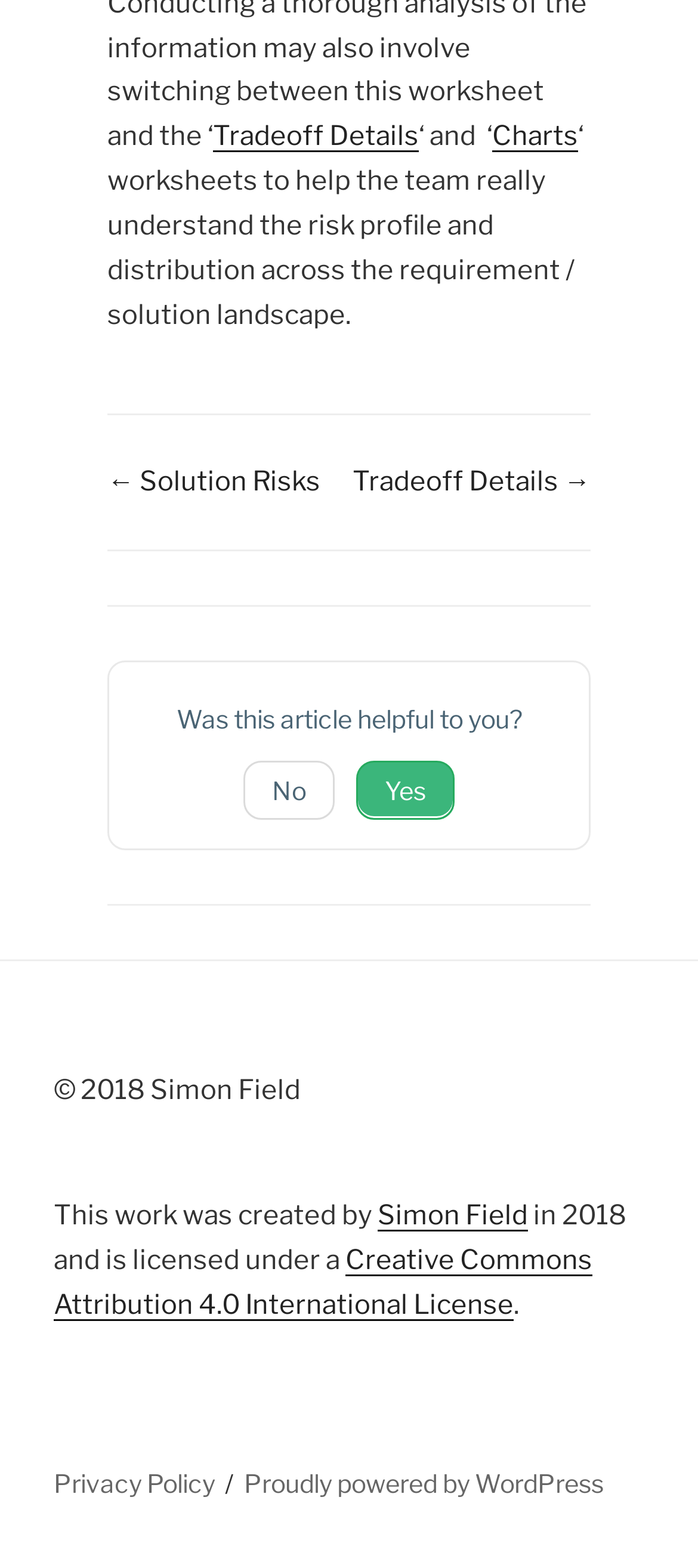What is the question asked in the footer section of the webpage?
Refer to the screenshot and respond with a concise word or phrase.

Was this article helpful to you?